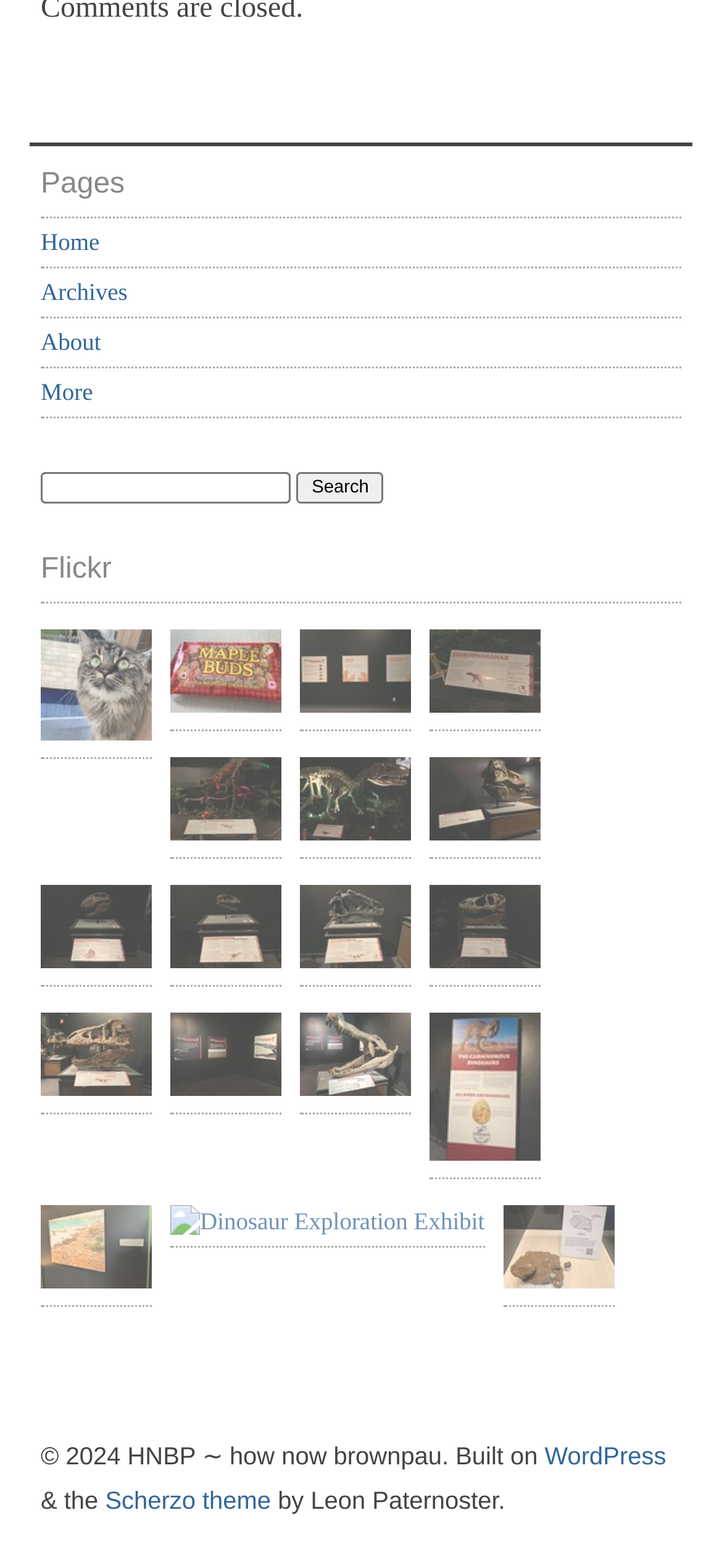How many navigation links are there at the top of the webpage?
Answer the question with a thorough and detailed explanation.

I counted the number of navigation links at the top of the webpage, which are 'Home', 'Archives', 'About', 'More', and the search bar. There are 5 navigation links in total.